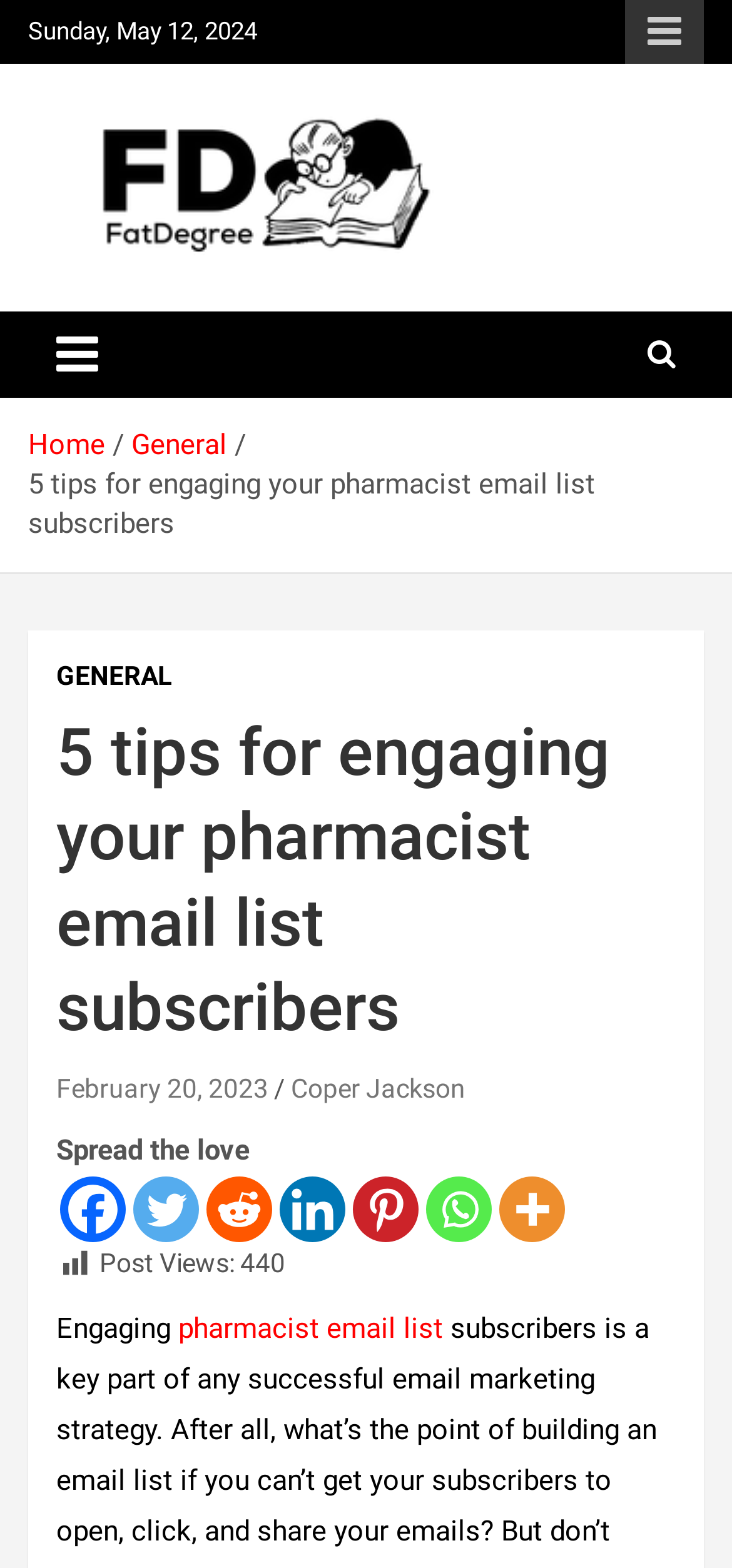Give the bounding box coordinates for the element described by: "aria-label="Reddit" title="Reddit"".

[0.282, 0.751, 0.372, 0.793]